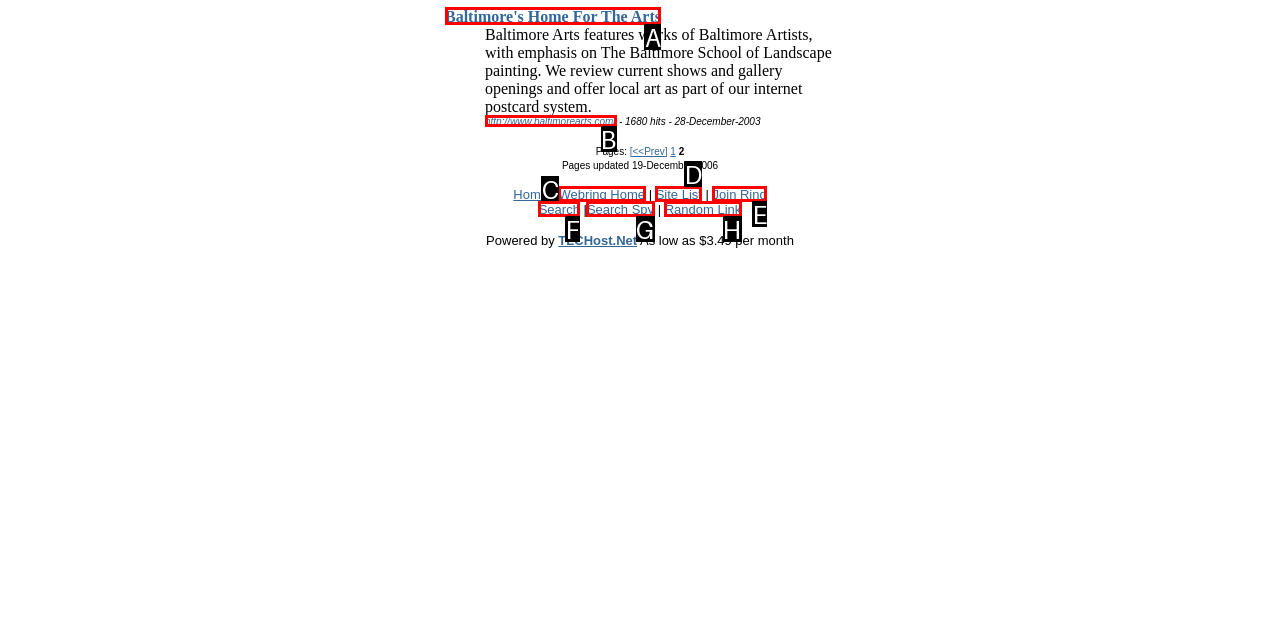Select the HTML element that corresponds to the description: Join Ring. Reply with the letter of the correct option.

E